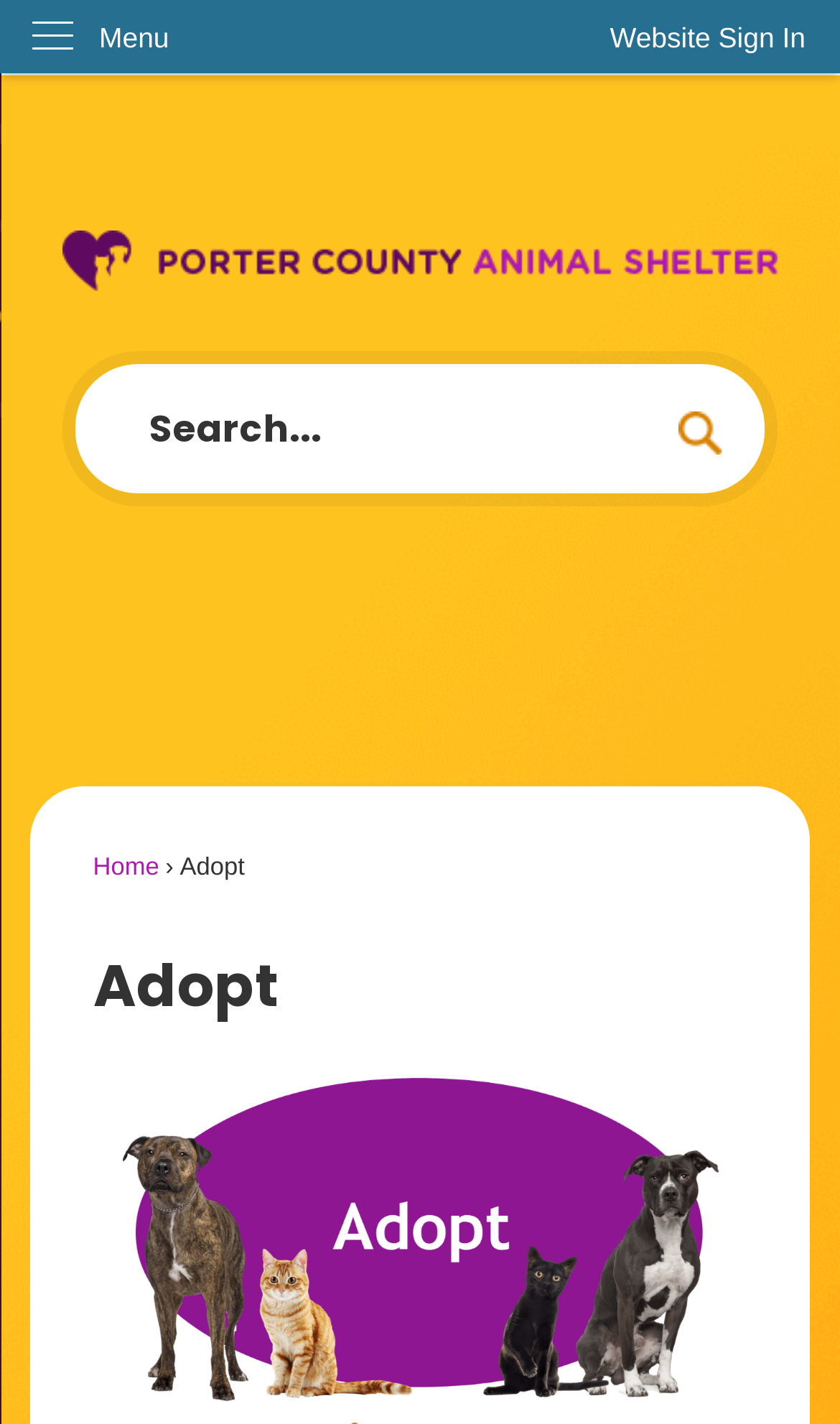Please respond to the question using a single word or phrase:
How many main navigation links are there?

3